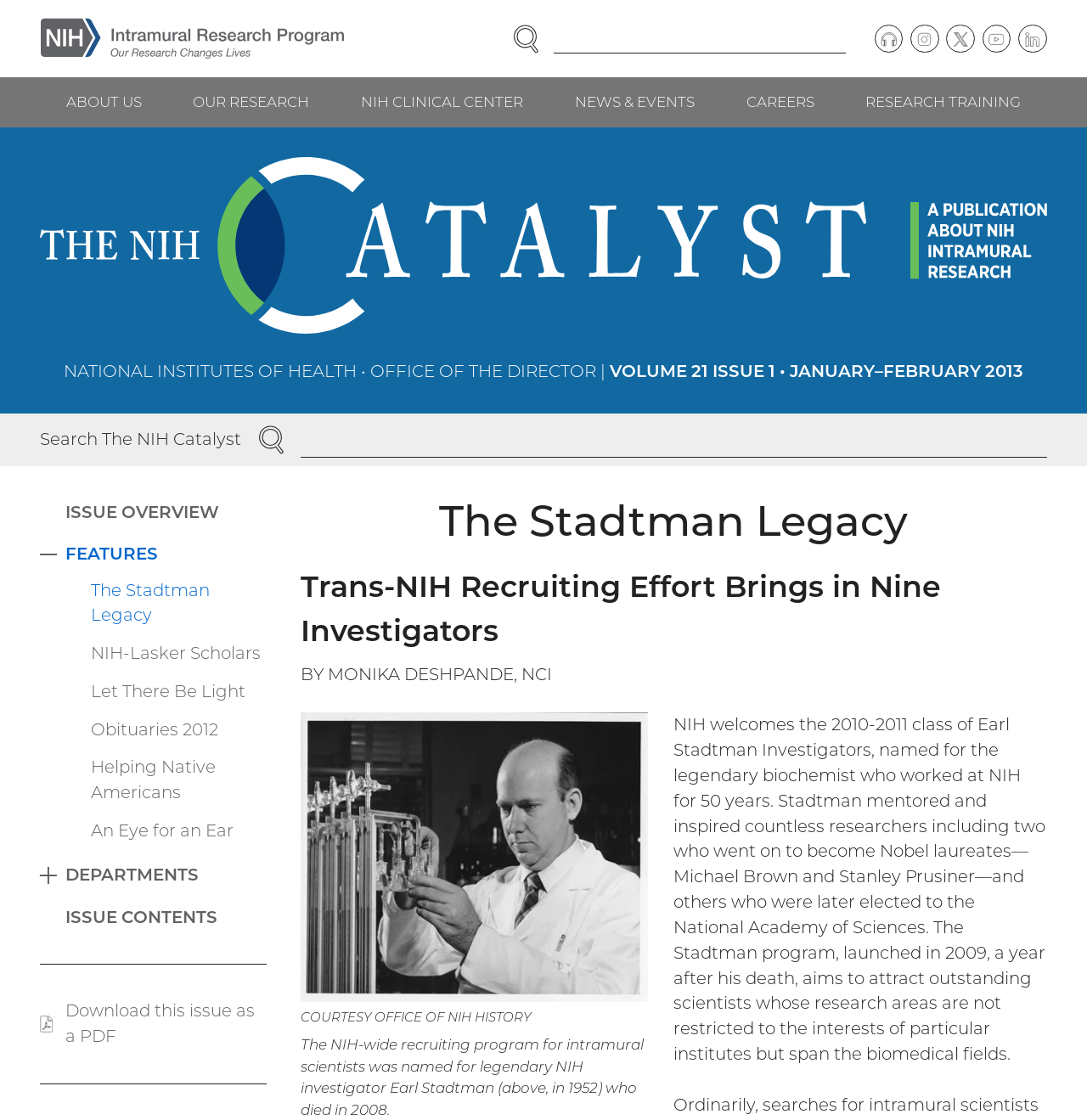Please locate the bounding box coordinates of the element that should be clicked to complete the given instruction: "Search for something".

[0.464, 0.014, 0.784, 0.055]